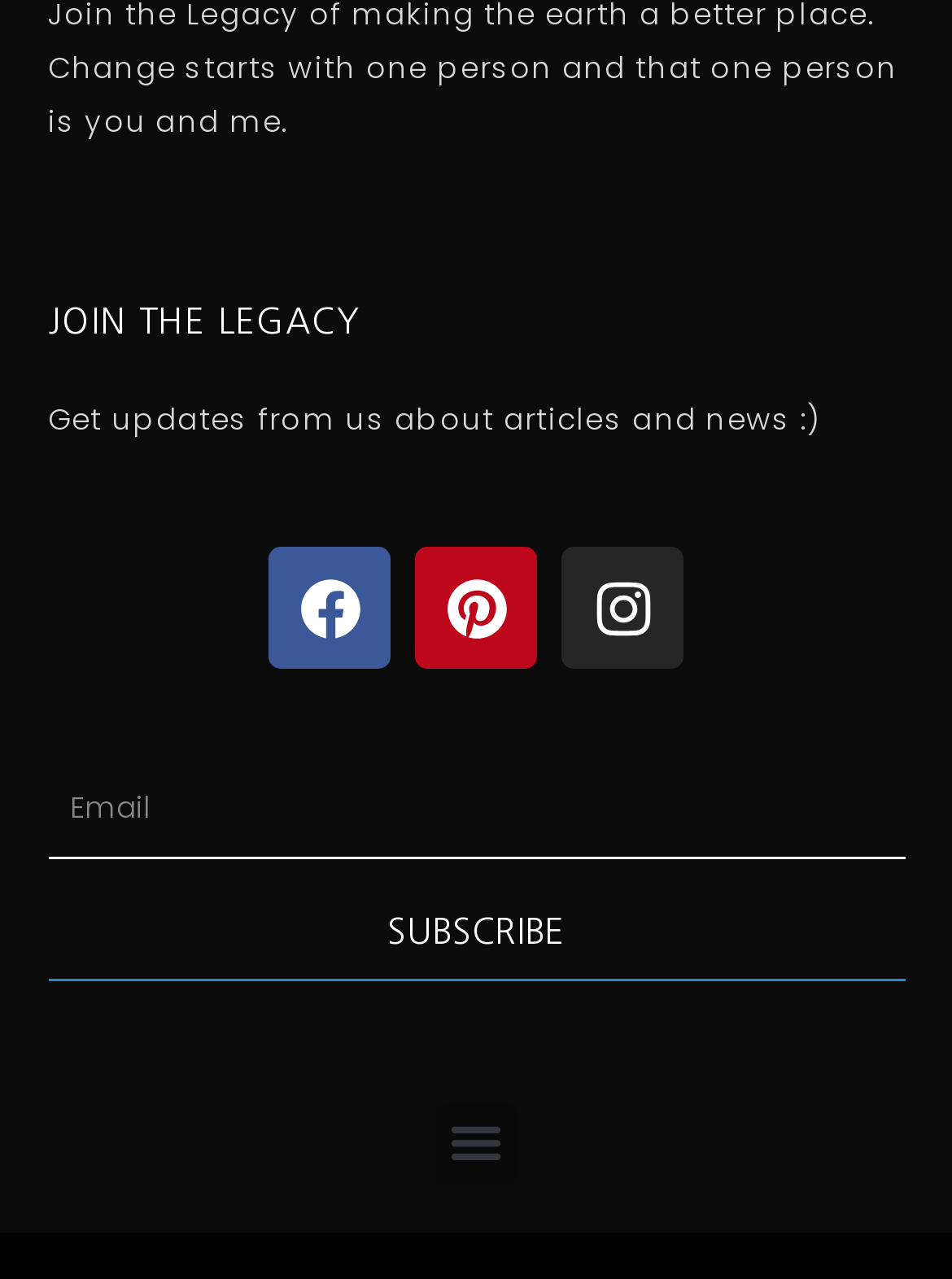Respond to the following query with just one word or a short phrase: 
How many buttons are there on the webpage?

2